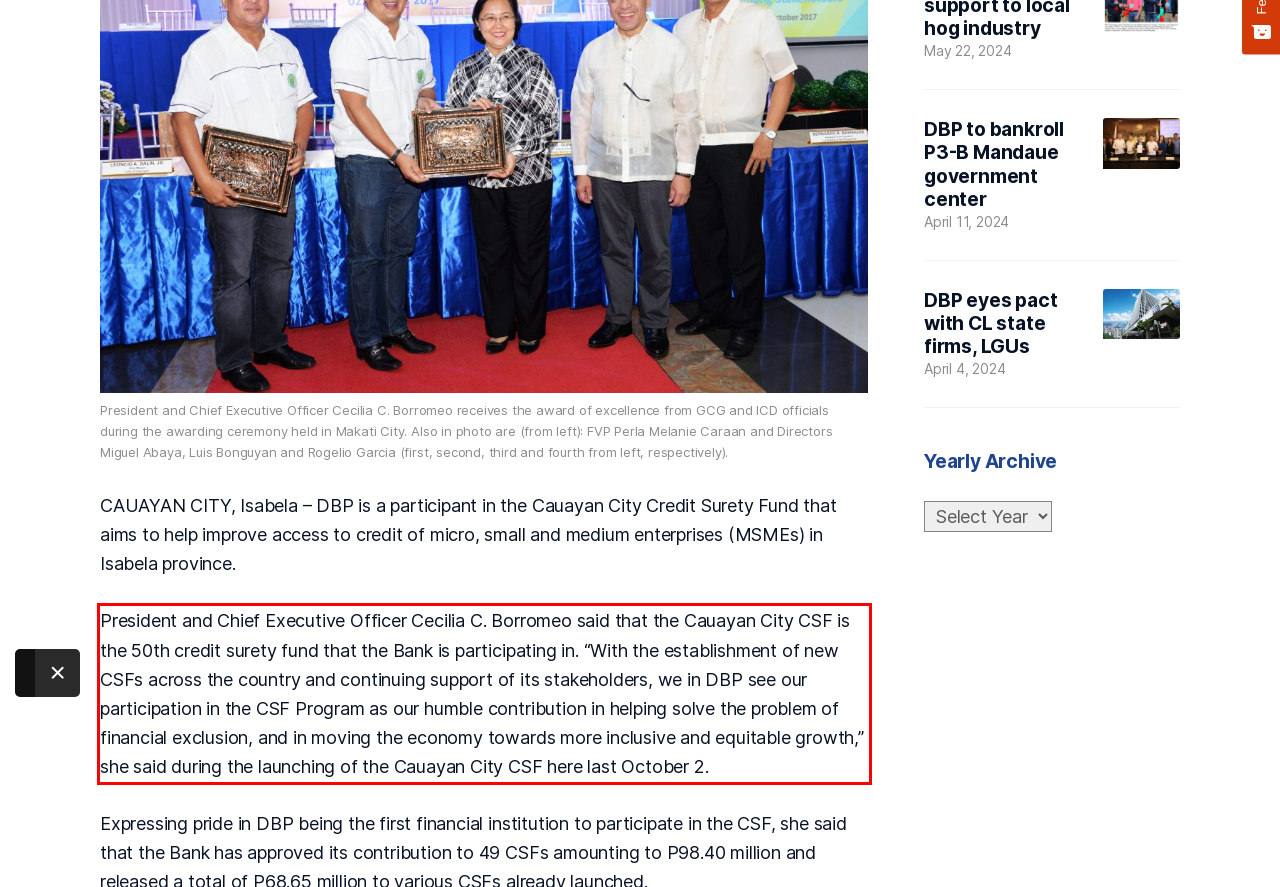Within the screenshot of a webpage, identify the red bounding box and perform OCR to capture the text content it contains.

President and Chief Executive Officer Cecilia C. Borromeo said that the Cauayan City CSF is the 50th credit surety fund that the Bank is participating in. “With the establishment of new CSFs across the country and continuing support of its stakeholders, we in DBP see our participation in the CSF Program as our humble contribution in helping solve the problem of financial exclusion, and in moving the economy towards more inclusive and equitable growth,” she said during the launching of the Cauayan City CSF here last October 2.